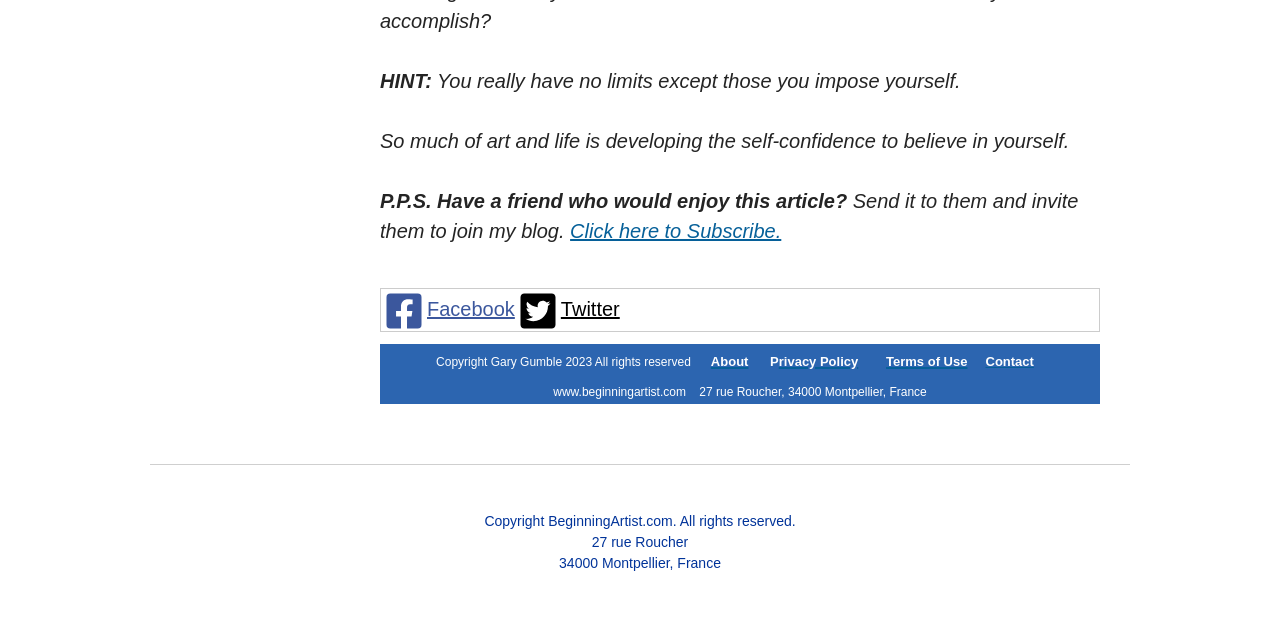What social media platforms are available?
We need a detailed and meticulous answer to the question.

The social media platforms are mentioned in the middle of the webpage, with links to Facebook and Twitter. This suggests that the author or the webpage is available on these two social media platforms.